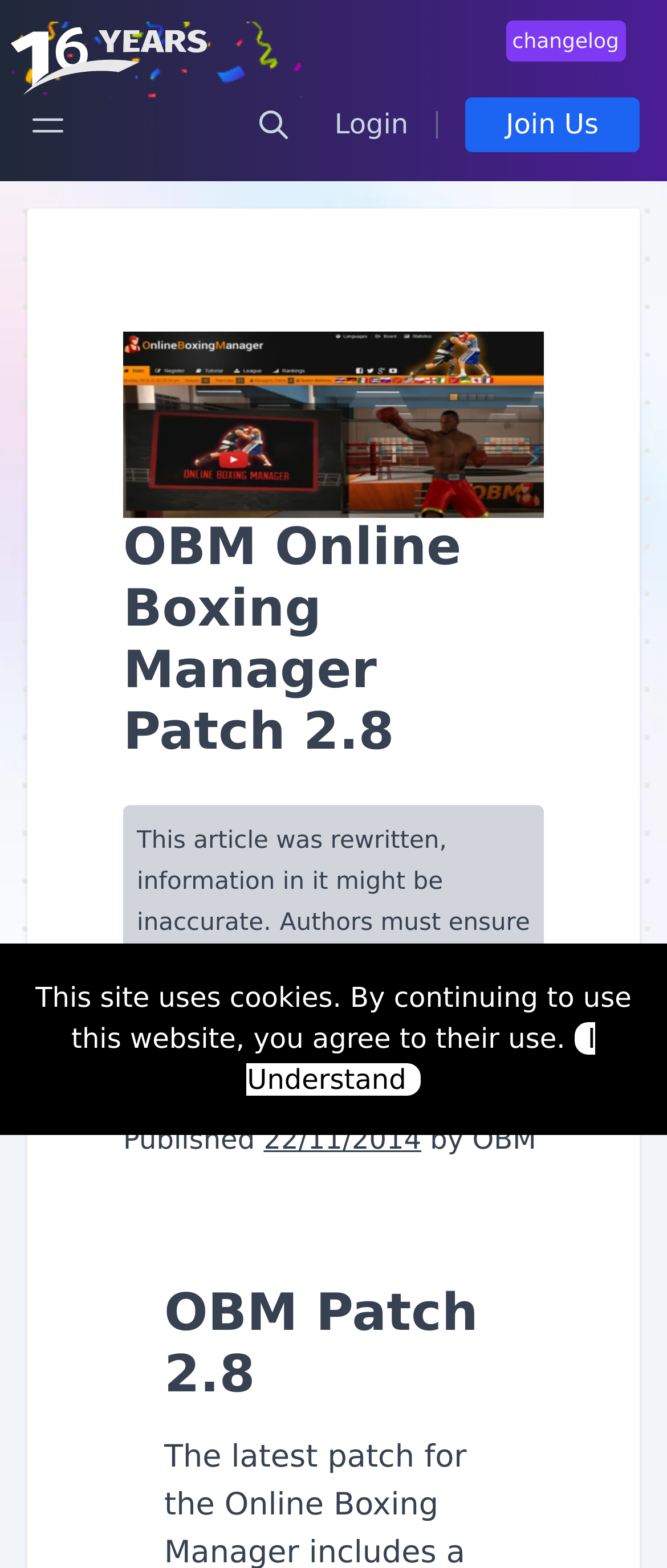Identify the bounding box coordinates necessary to click and complete the given instruction: "View the blog post by Alex Perez".

None